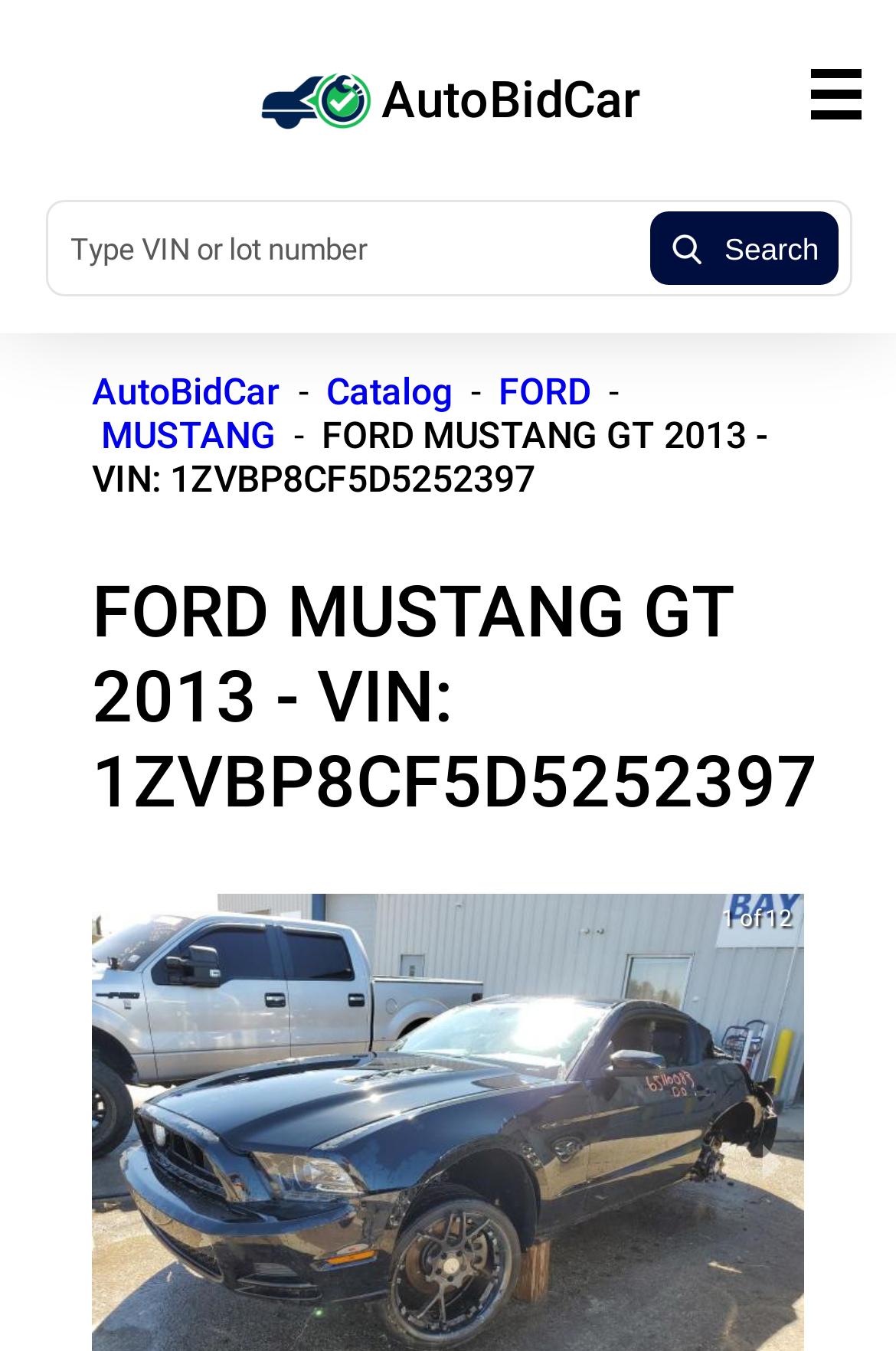Please respond to the question with a concise word or phrase:
What is the VIN of the car?

1ZVBP8CF5D5252397